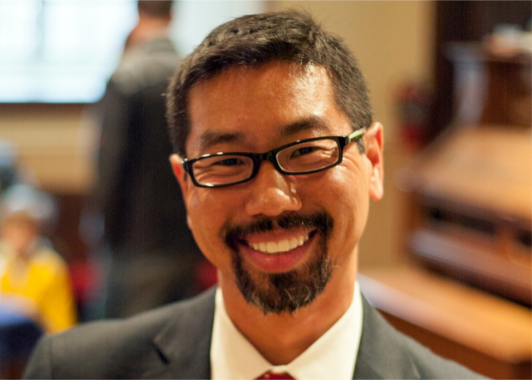What is the occasion depicted in the background?
Answer the question based on the image using a single word or a brief phrase.

Community event or fundraiser